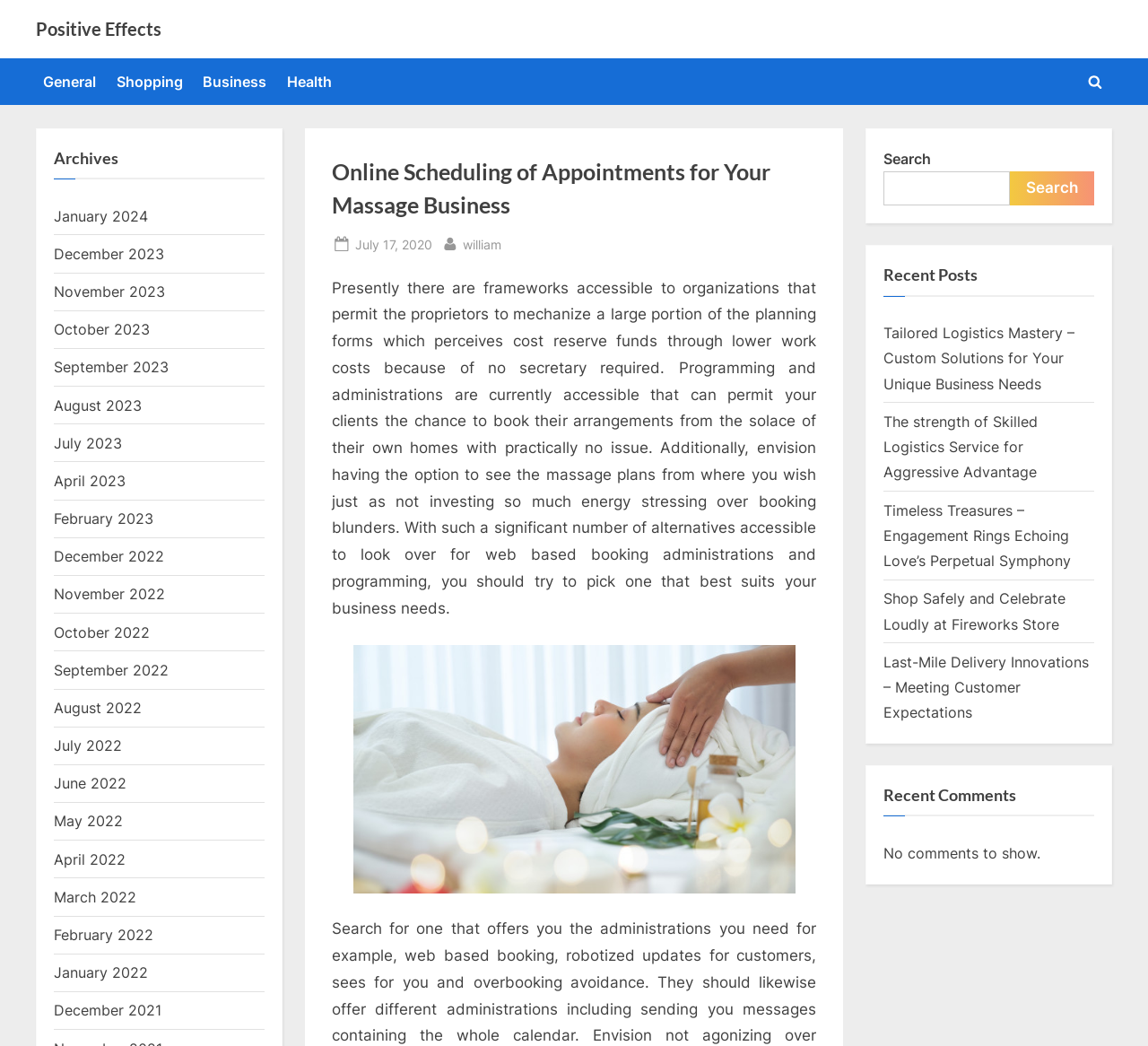Given the description of a UI element: "Shopping", identify the bounding box coordinates of the matching element in the webpage screenshot.

[0.095, 0.062, 0.165, 0.094]